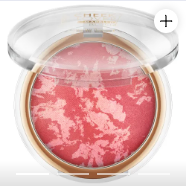What is the finish of the blush on the cheeks?
Refer to the image and provide a concise answer in one word or phrase.

Delicate and radiant